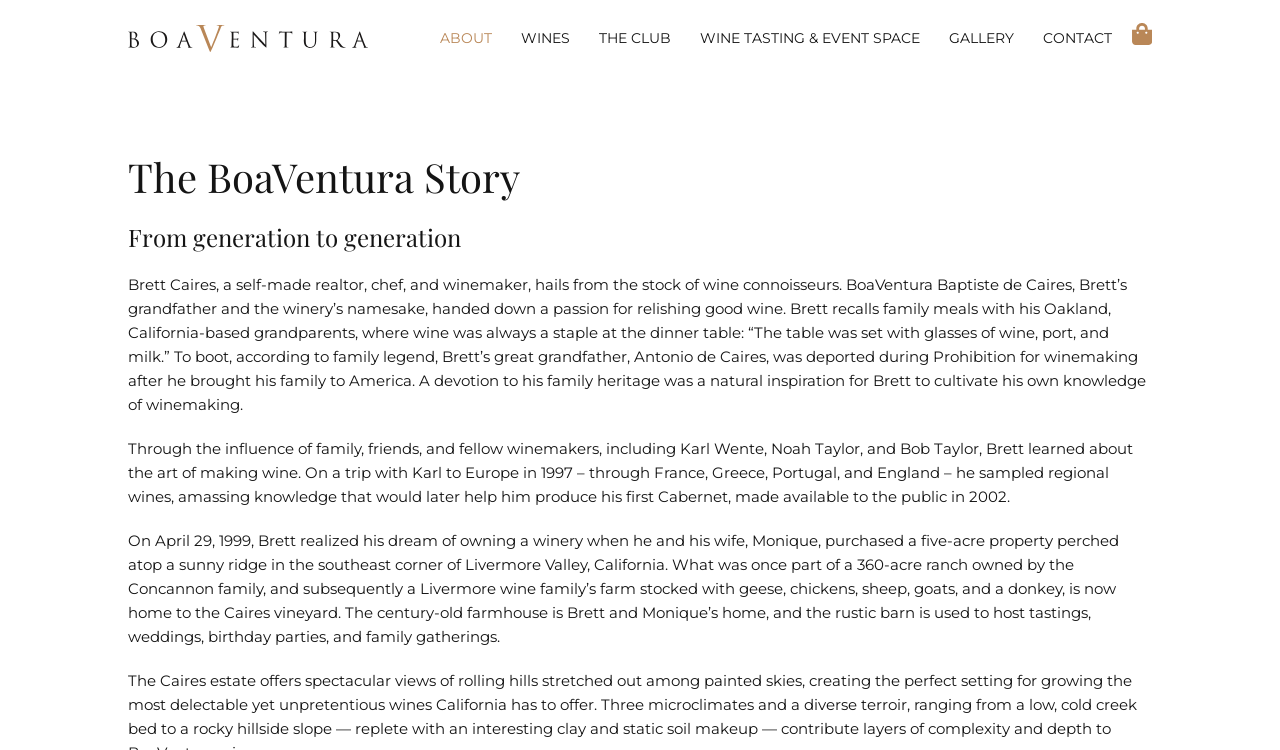What is the name of the winery?
Using the image, respond with a single word or phrase.

BoaVentura de Caires Winery